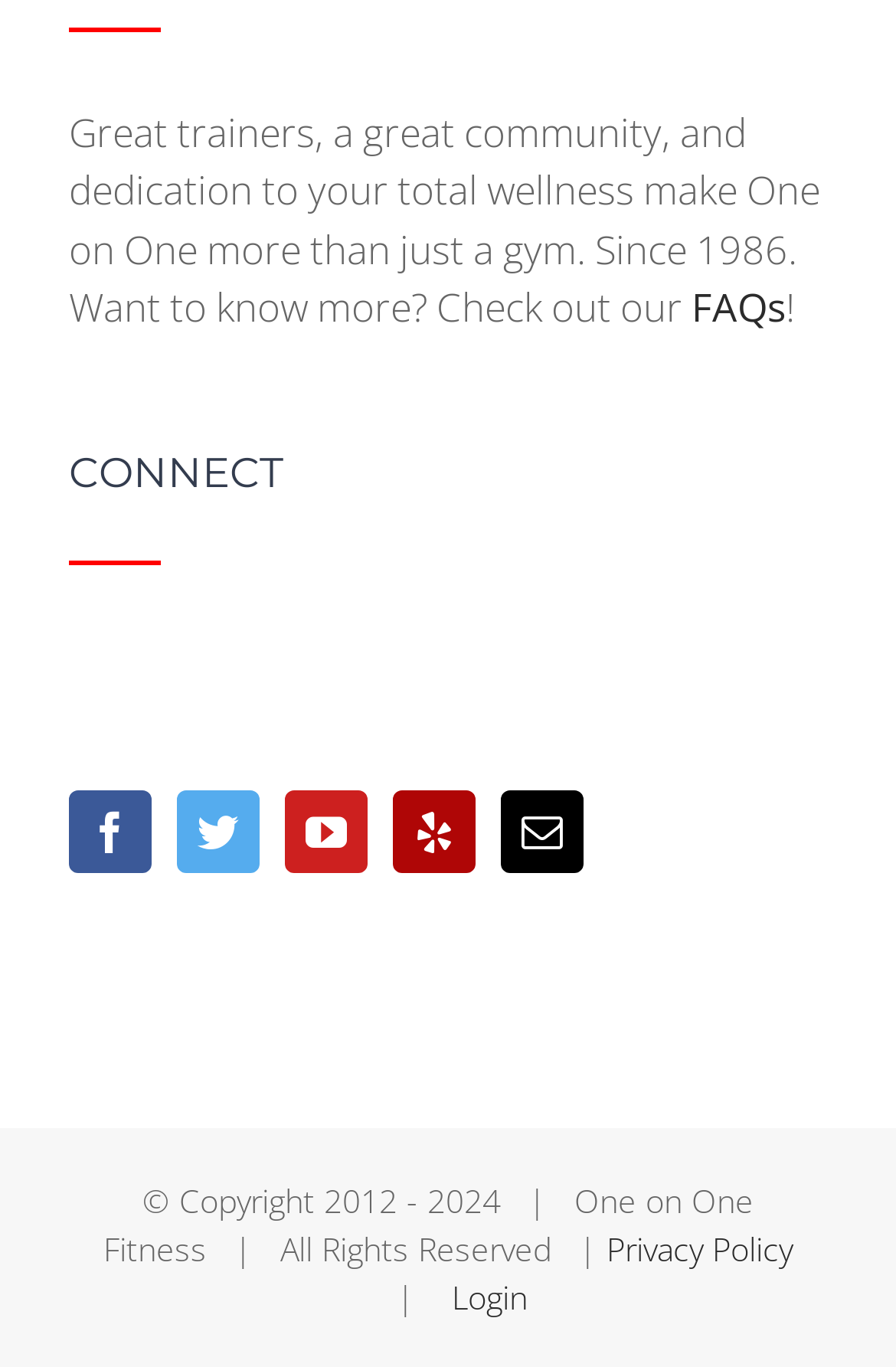Find the bounding box coordinates of the area to click in order to follow the instruction: "Login to account".

[0.504, 0.932, 0.588, 0.964]